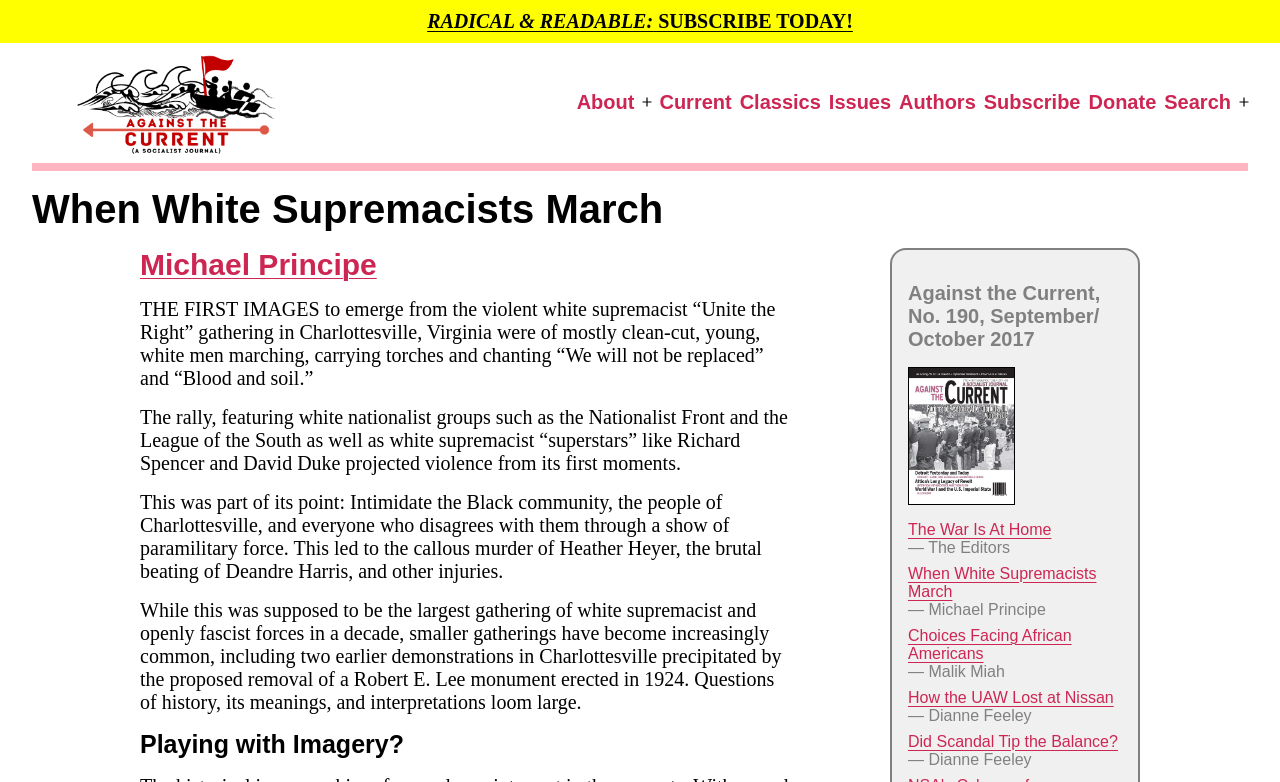Please identify the bounding box coordinates of the clickable element to fulfill the following instruction: "Subscribe to the newsletter". The coordinates should be four float numbers between 0 and 1, i.e., [left, top, right, bottom].

[0.334, 0.013, 0.666, 0.041]